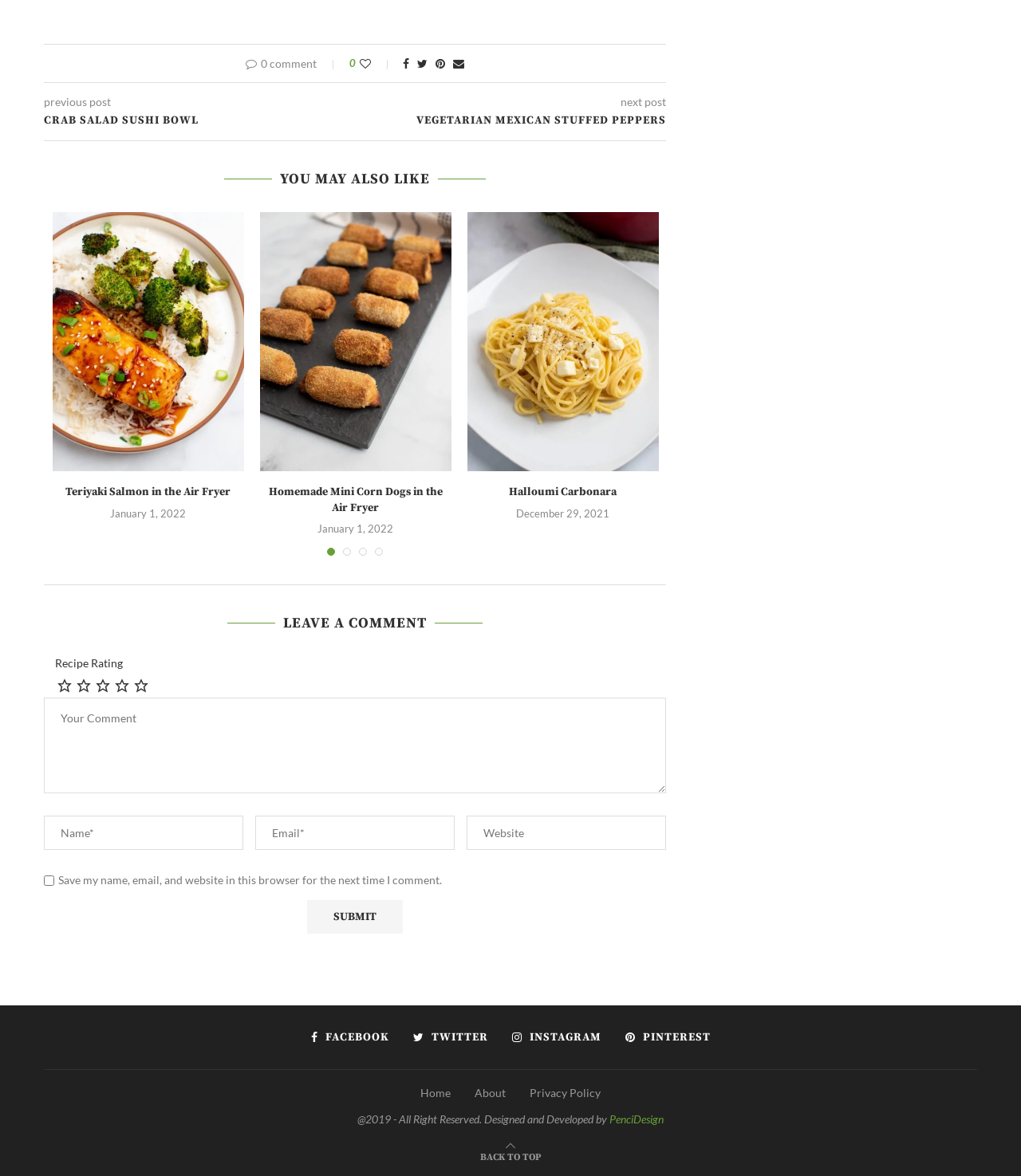How many rating options are there?
Examine the webpage screenshot and provide an in-depth answer to the question.

I examined the 'Recipe Rating' section and found 6 rating options: 'Don't rate this recipe', 'Rate this recipe 1 out of 5 stars', 'Rate this recipe 2 out of 5 stars', 'Rate this recipe 3 out of 5 stars', 'Rate this recipe 4 out of 5 stars', and 'Rate this recipe 5 out of 5 stars'.